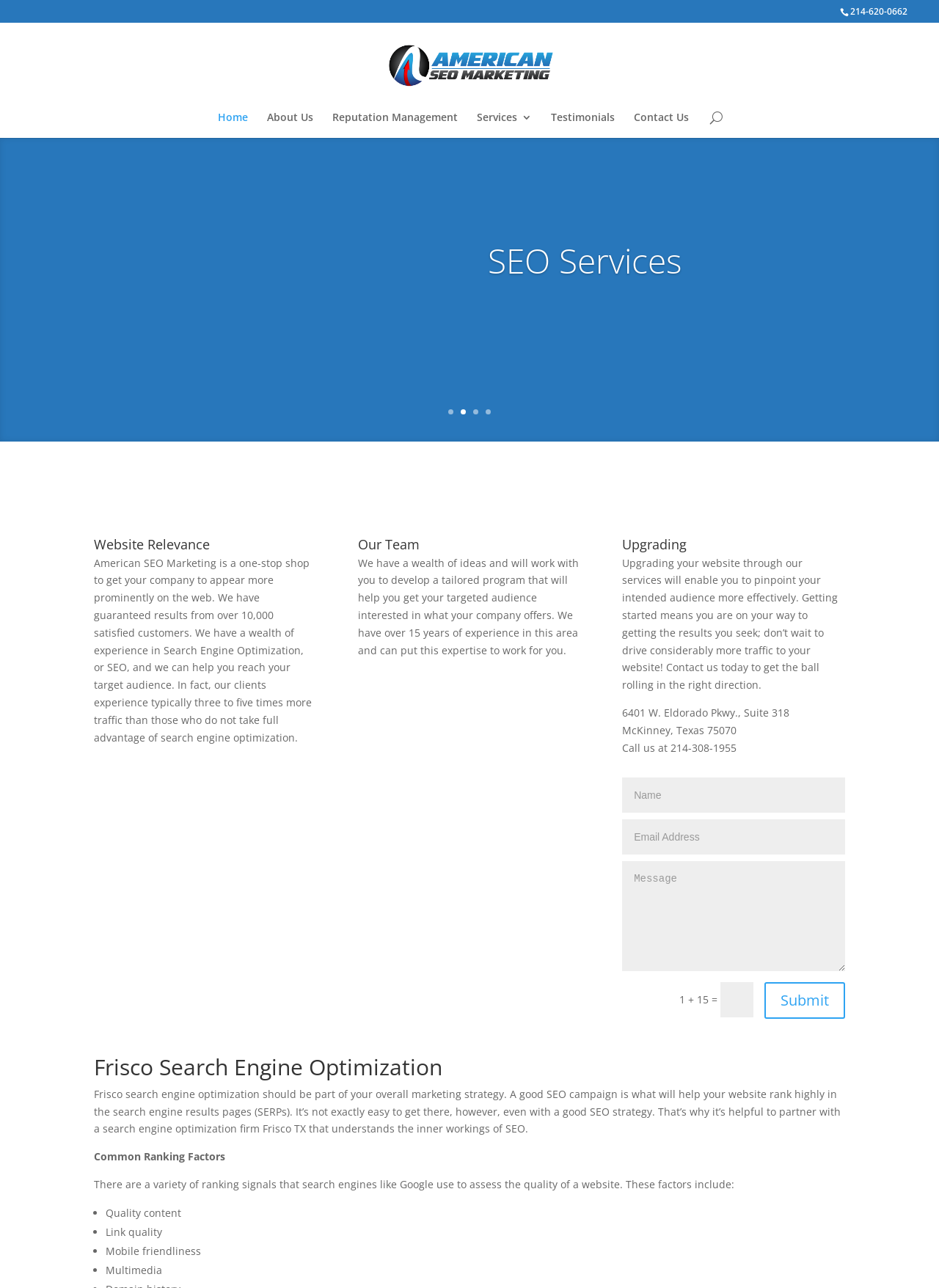Identify the bounding box coordinates of the area that should be clicked in order to complete the given instruction: "Search for something". The bounding box coordinates should be four float numbers between 0 and 1, i.e., [left, top, right, bottom].

[0.157, 0.017, 0.877, 0.018]